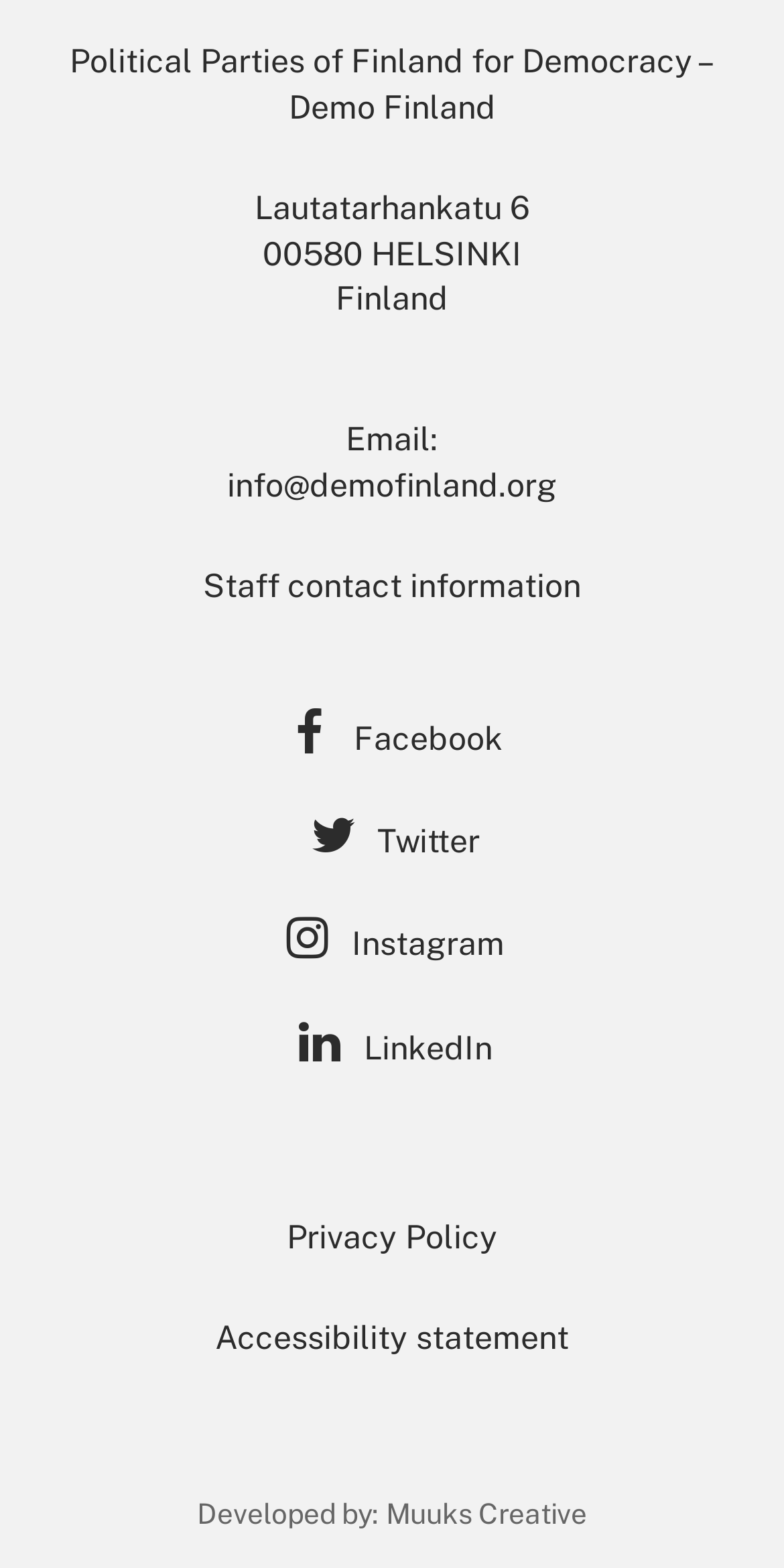Find and provide the bounding box coordinates for the UI element described here: "Instagram". The coordinates should be given as four float numbers between 0 and 1: [left, top, right, bottom].

[0.356, 0.59, 0.644, 0.614]